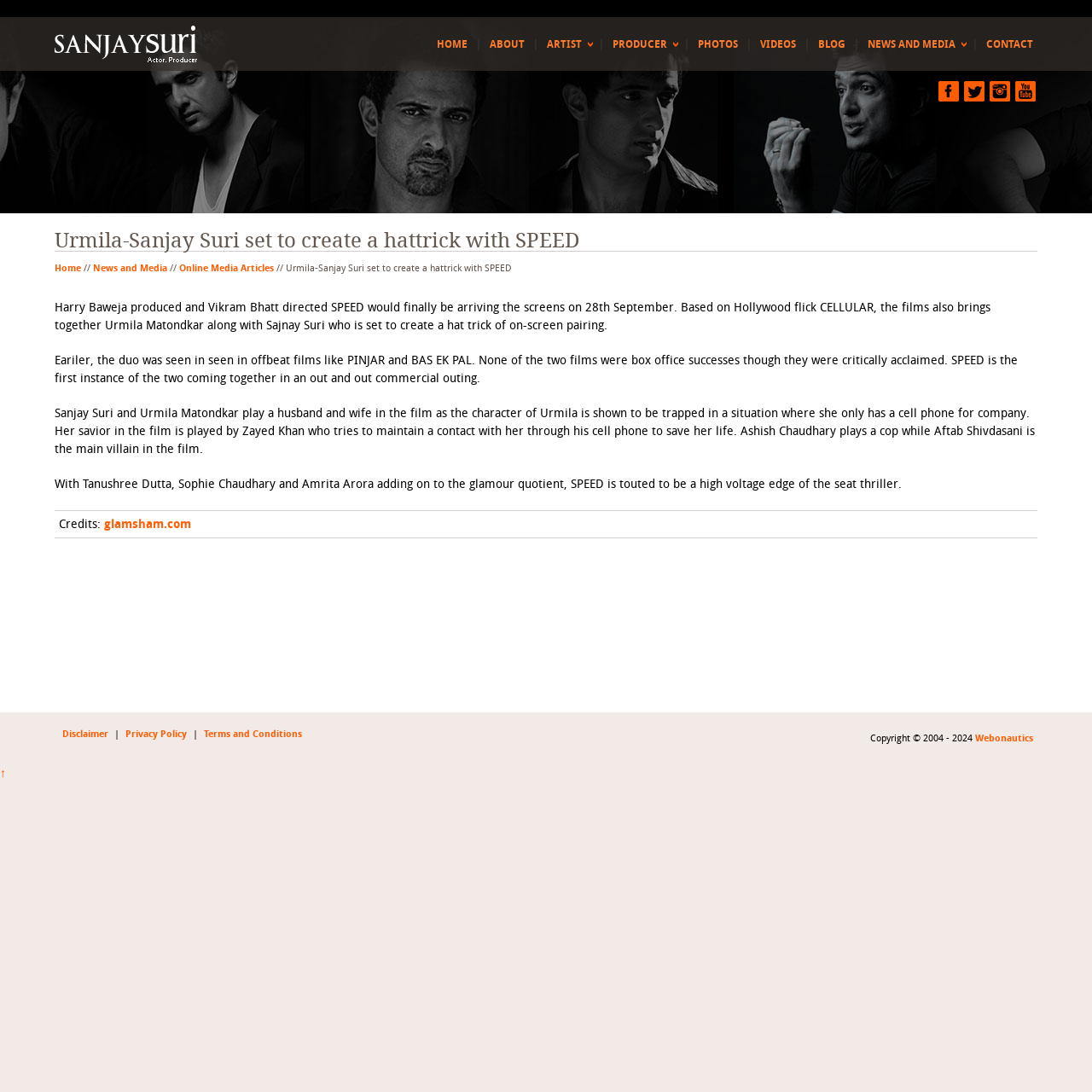Please specify the coordinates of the bounding box for the element that should be clicked to carry out this instruction: "Report abuse". The coordinates must be four float numbers between 0 and 1, formatted as [left, top, right, bottom].

None